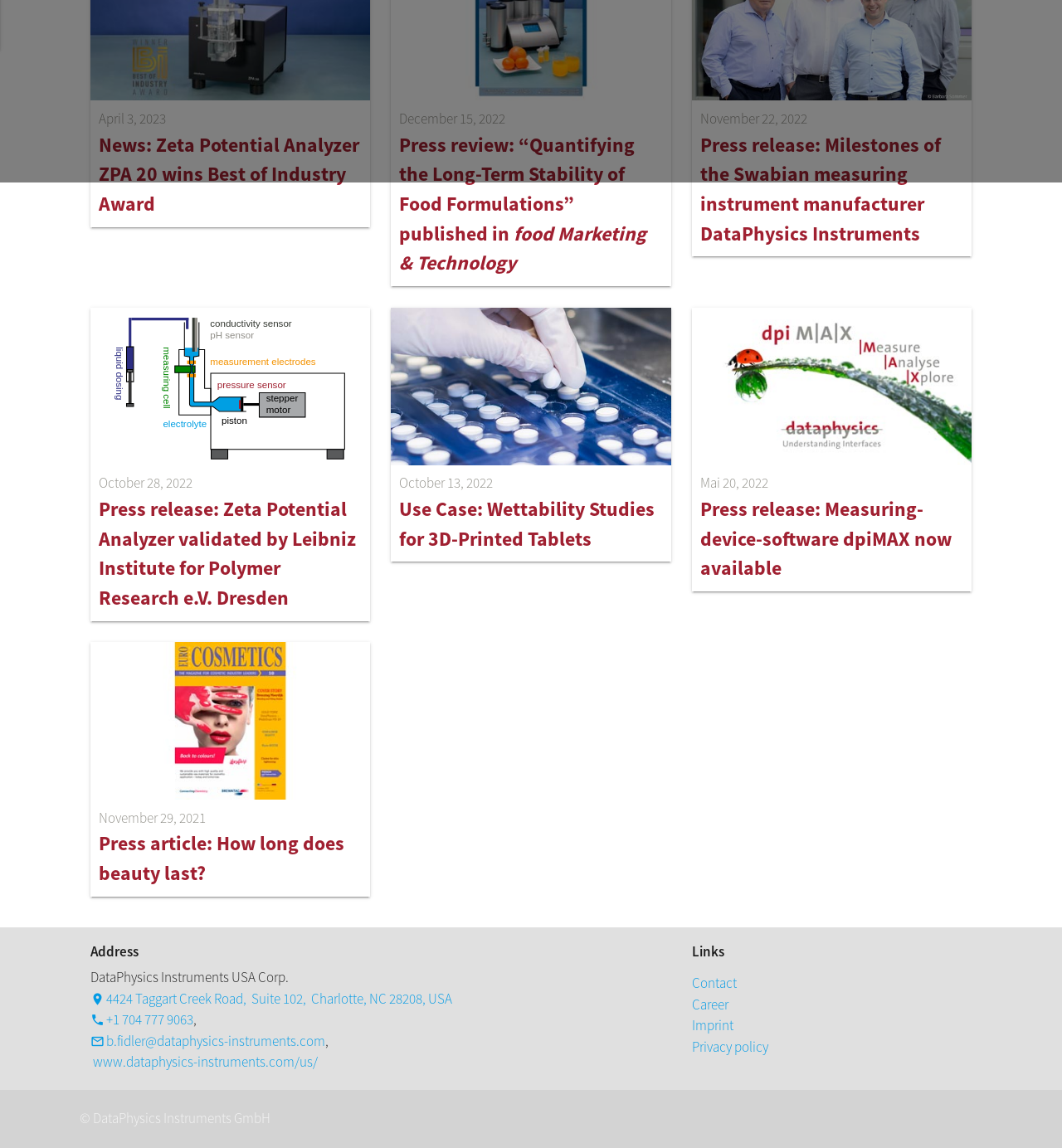What is the name of the company?
Kindly answer the question with as much detail as you can.

I found the company name 'DataPhysics Instruments' in the address section of the webpage, specifically in the text 'DataPhysics Instruments USA Corp.'.